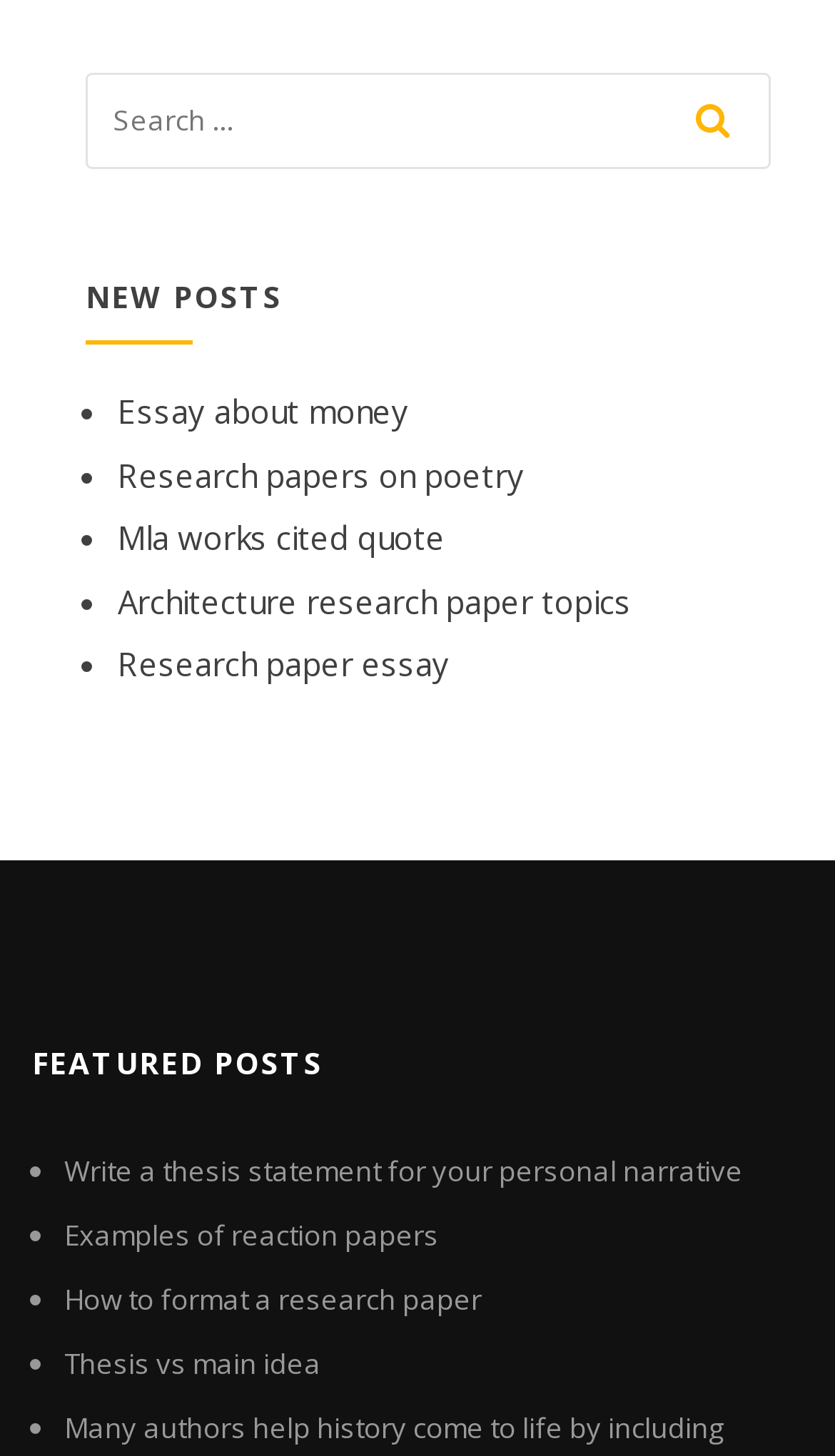Provide your answer to the question using just one word or phrase: How many list markers are there on the webpage?

10